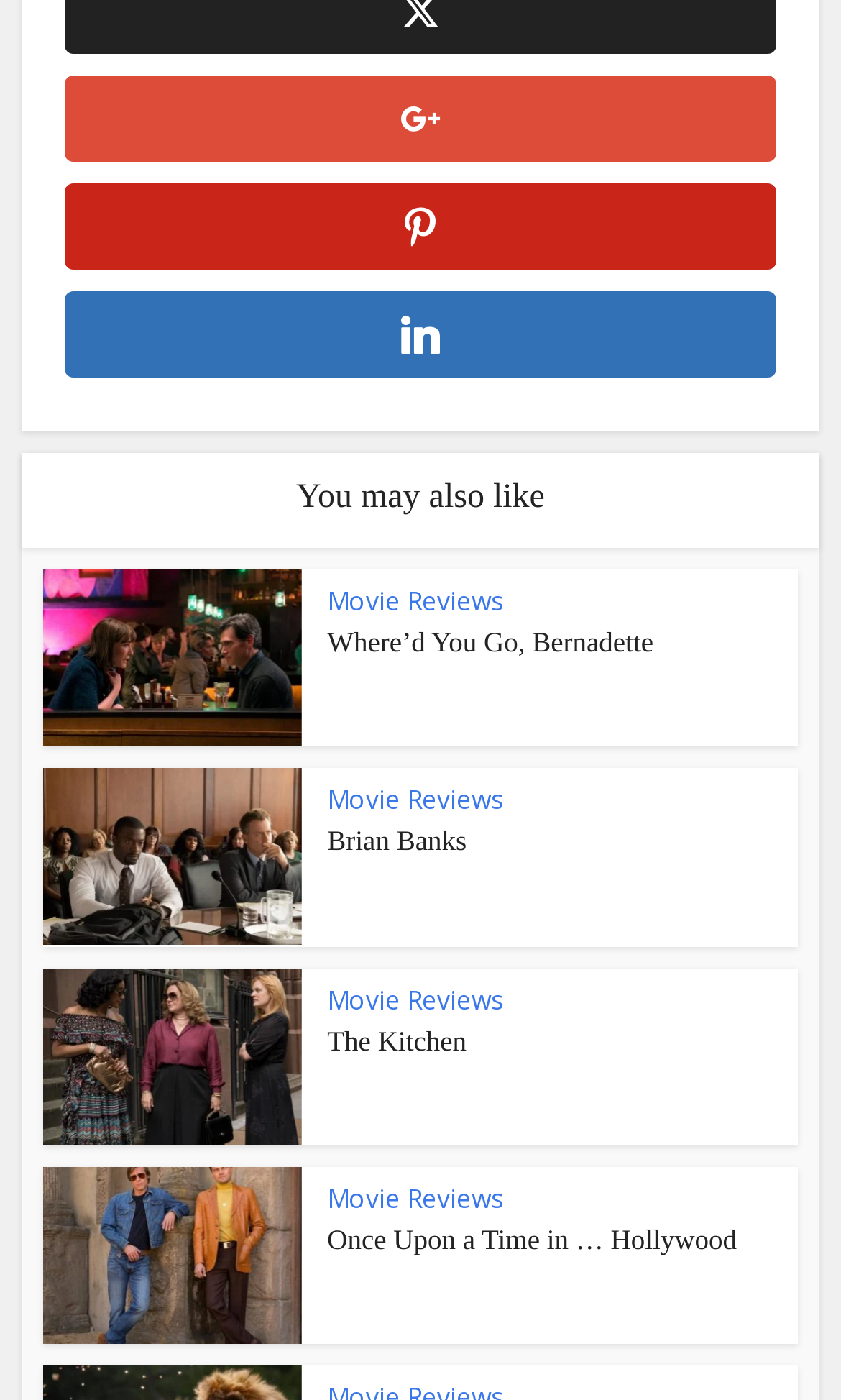Utilize the details in the image to give a detailed response to the question: What is the title of the last movie review?

I looked at the last article element and found the heading element with the text 'Once Upon a Time in … Hollywood', which is the title of the last movie review.